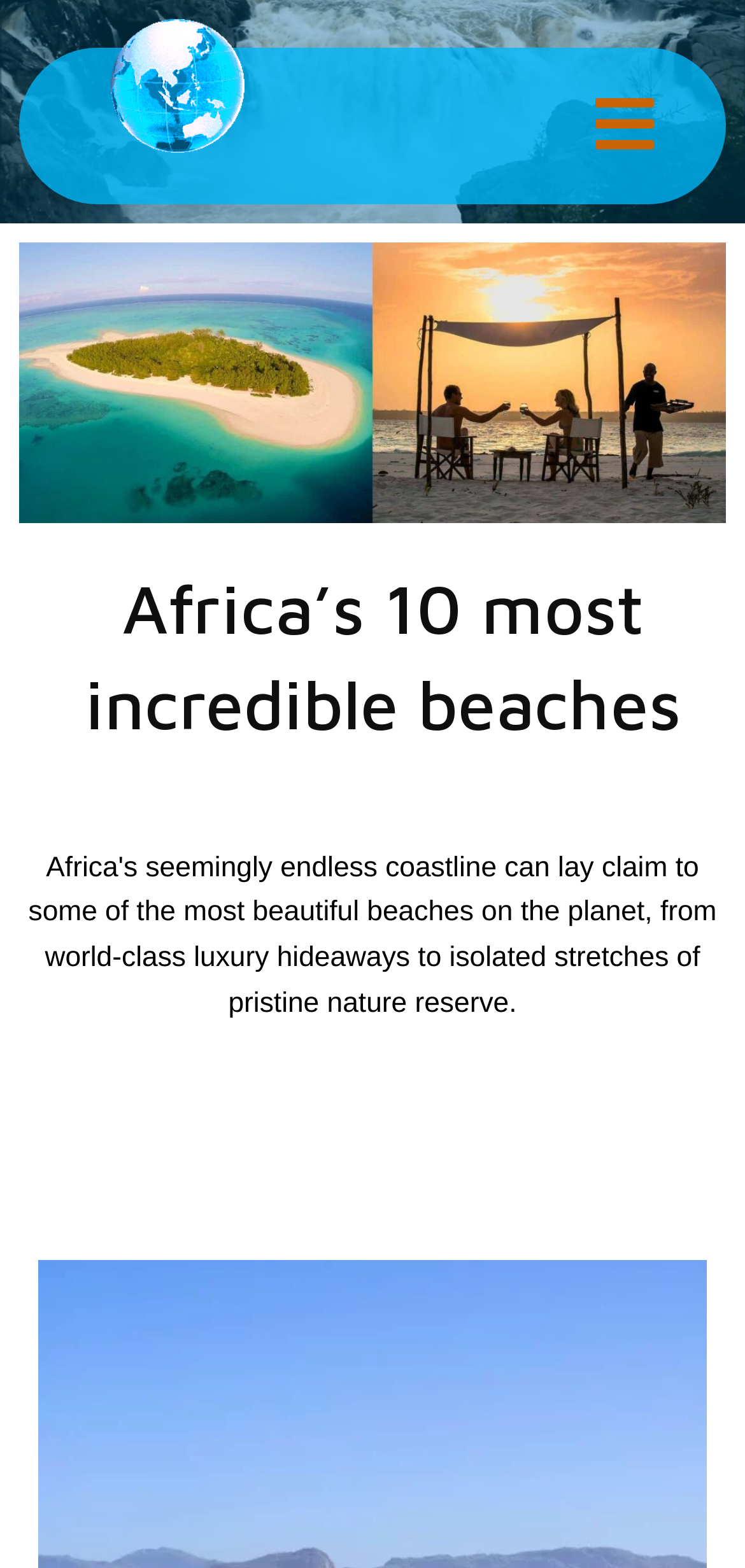What is the main heading displayed on the webpage? Please provide the text.

Africa’s 10 most incredible beaches